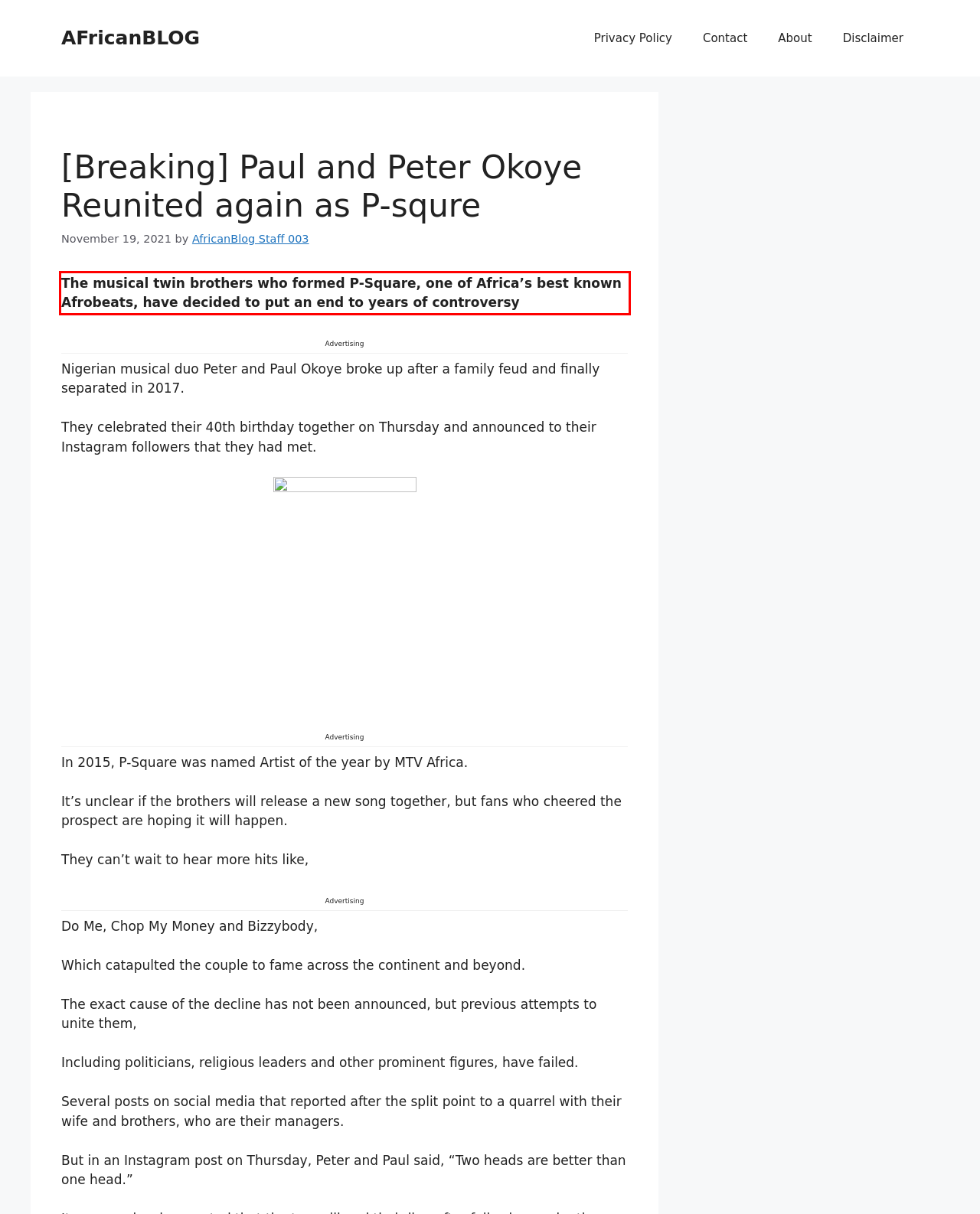Analyze the red bounding box in the provided webpage screenshot and generate the text content contained within.

The musical twin brothers who formed P-Square, one of Africa’s best known Afrobeats, have decided to put an end to years of controversy